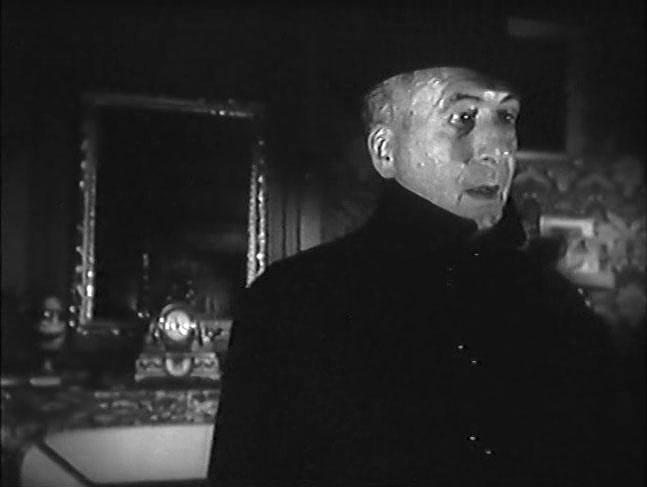What is the likely theme of the film?
Carefully analyze the image and provide a thorough answer to the question.

The caption suggests that the scene likely evokes themes of intrigue and emotional depth, which is characteristic of the works of filmmakers known for their rich storytelling and complex characters, as mentioned in the nearby context.